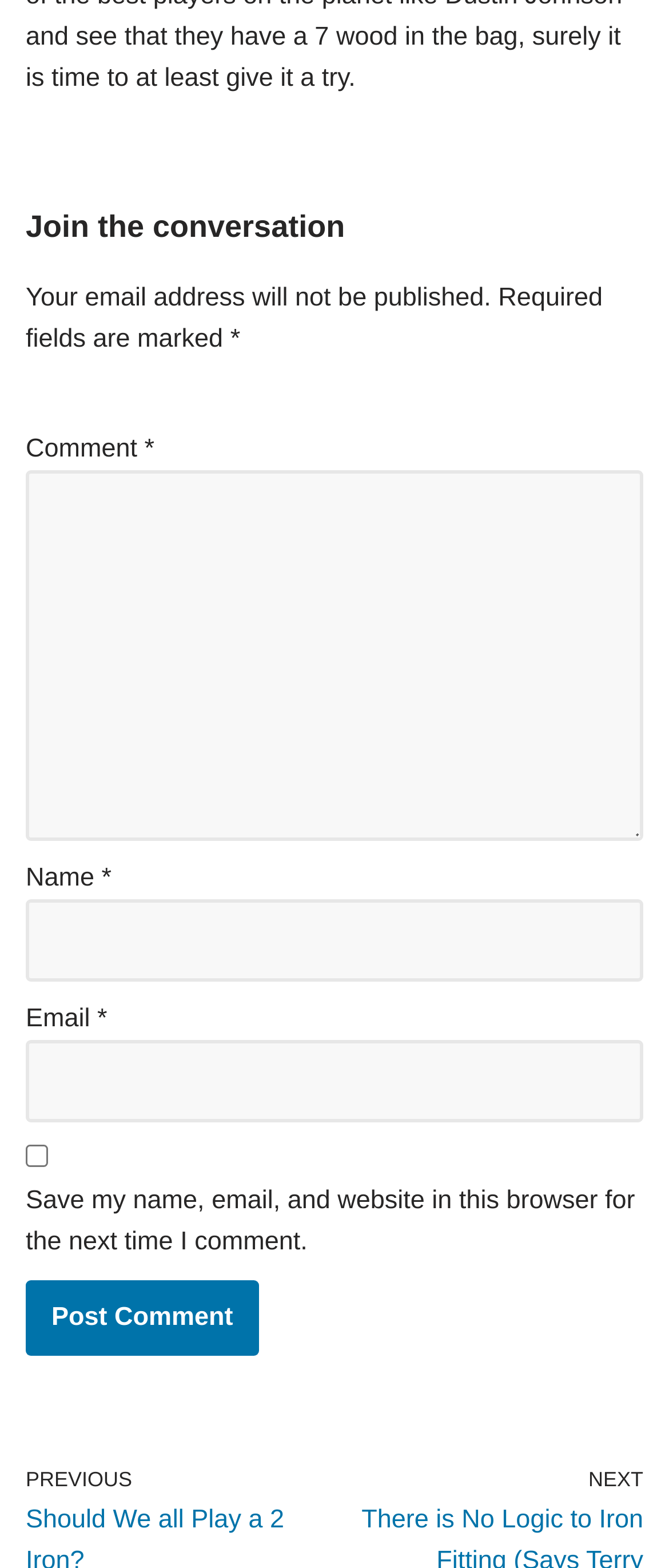Bounding box coordinates are specified in the format (top-left x, top-left y, bottom-right x, bottom-right y). All values are floating point numbers bounded between 0 and 1. Please provide the bounding box coordinate of the region this sentence describes: WordPress

[0.373, 0.972, 0.563, 0.991]